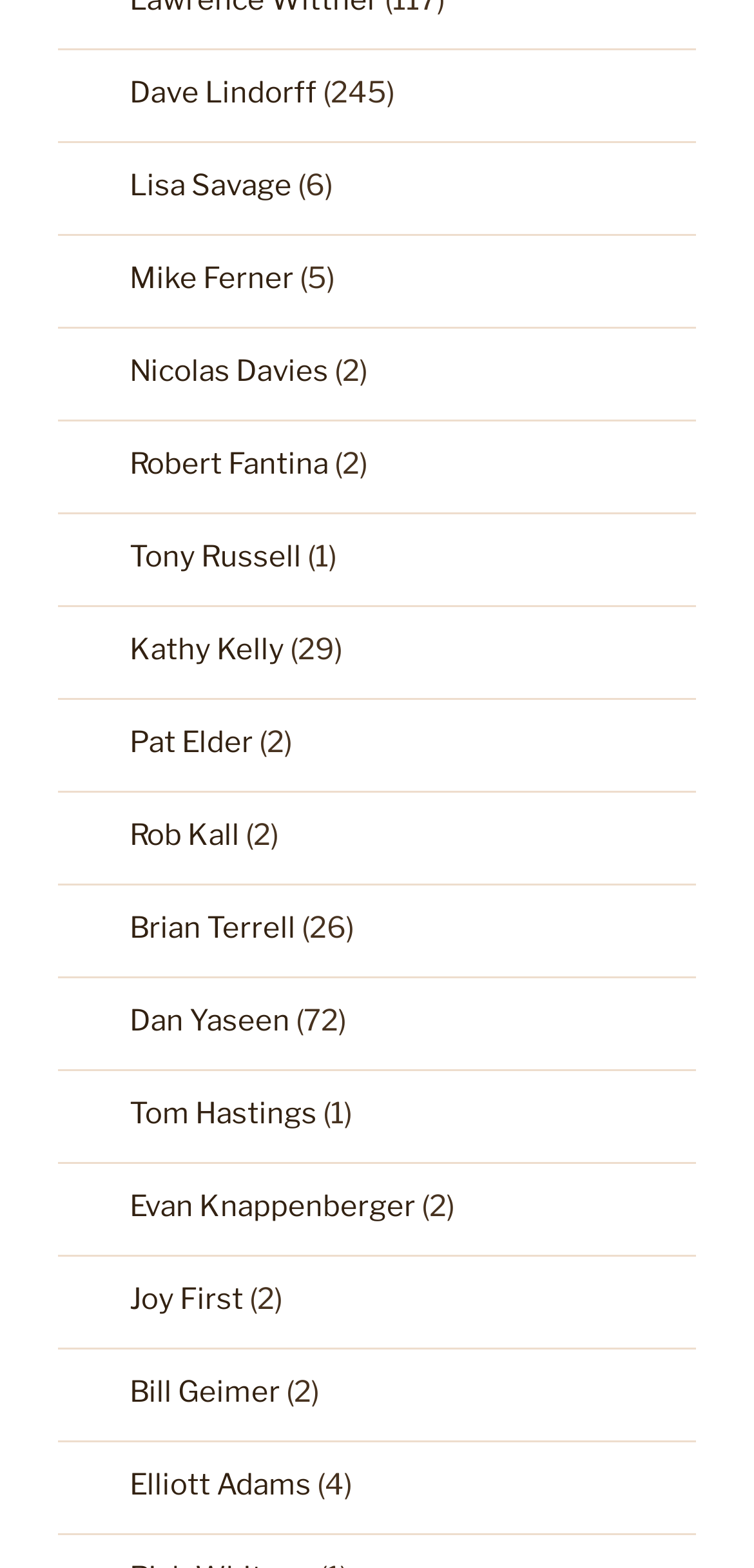Locate the bounding box coordinates of the clickable area needed to fulfill the instruction: "check Nicolas Davies' information".

[0.172, 0.226, 0.436, 0.248]